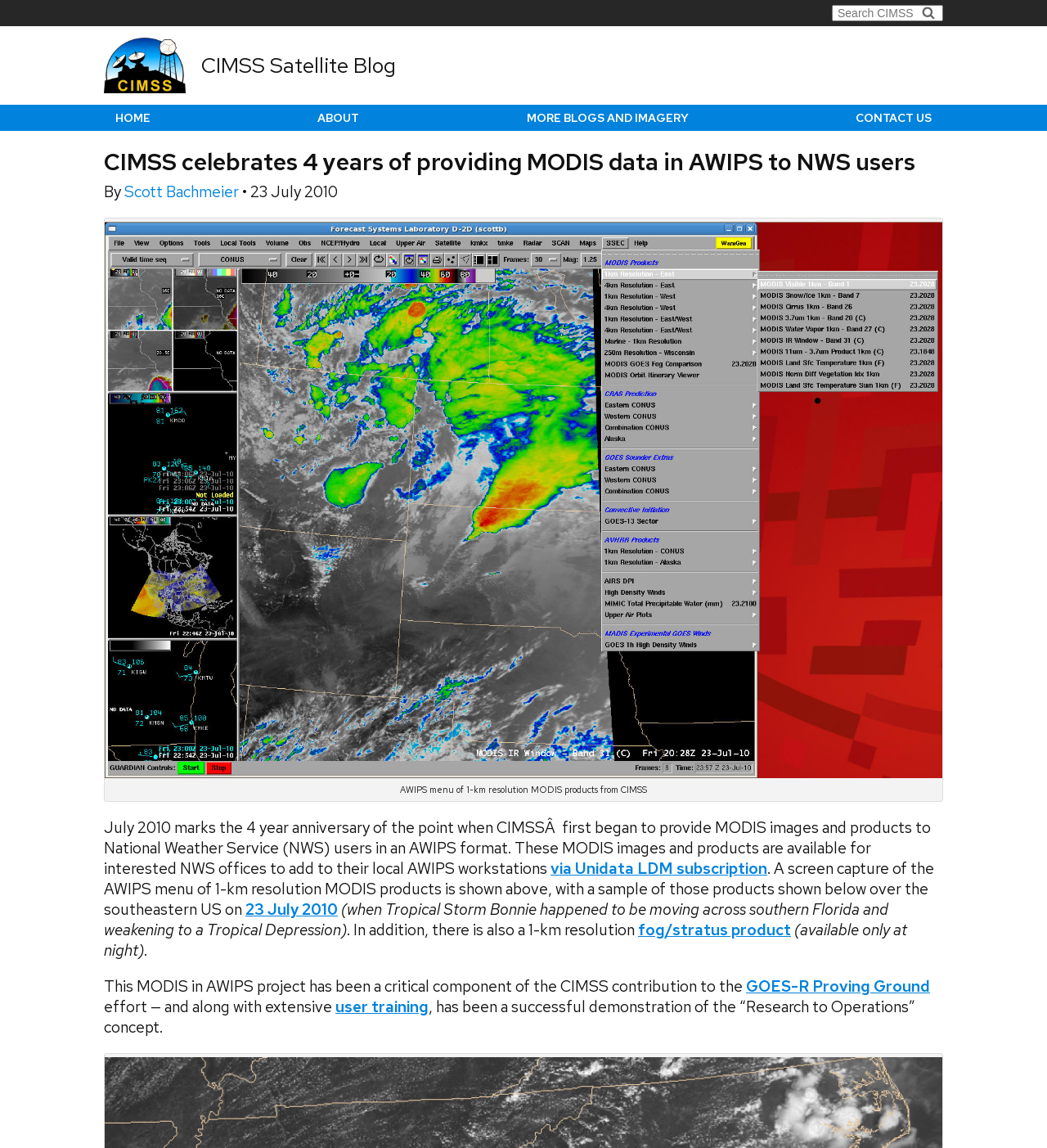Who wrote the blog post?
Look at the image and provide a short answer using one word or a phrase.

Scott Bachmeier